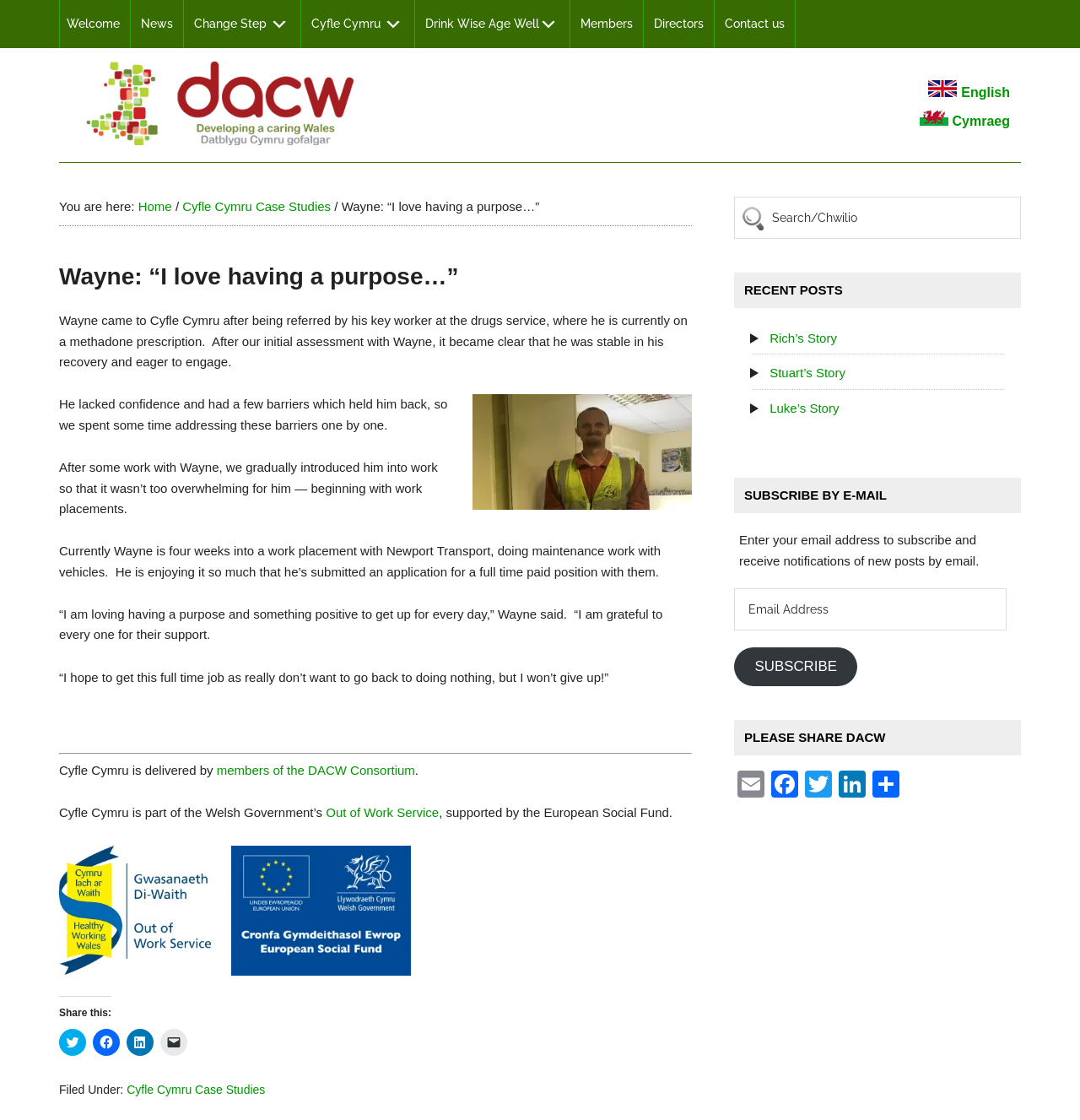Locate the bounding box coordinates of the clickable part needed for the task: "Click on the 'Welcome' link".

[0.052, 0.0, 0.121, 0.043]